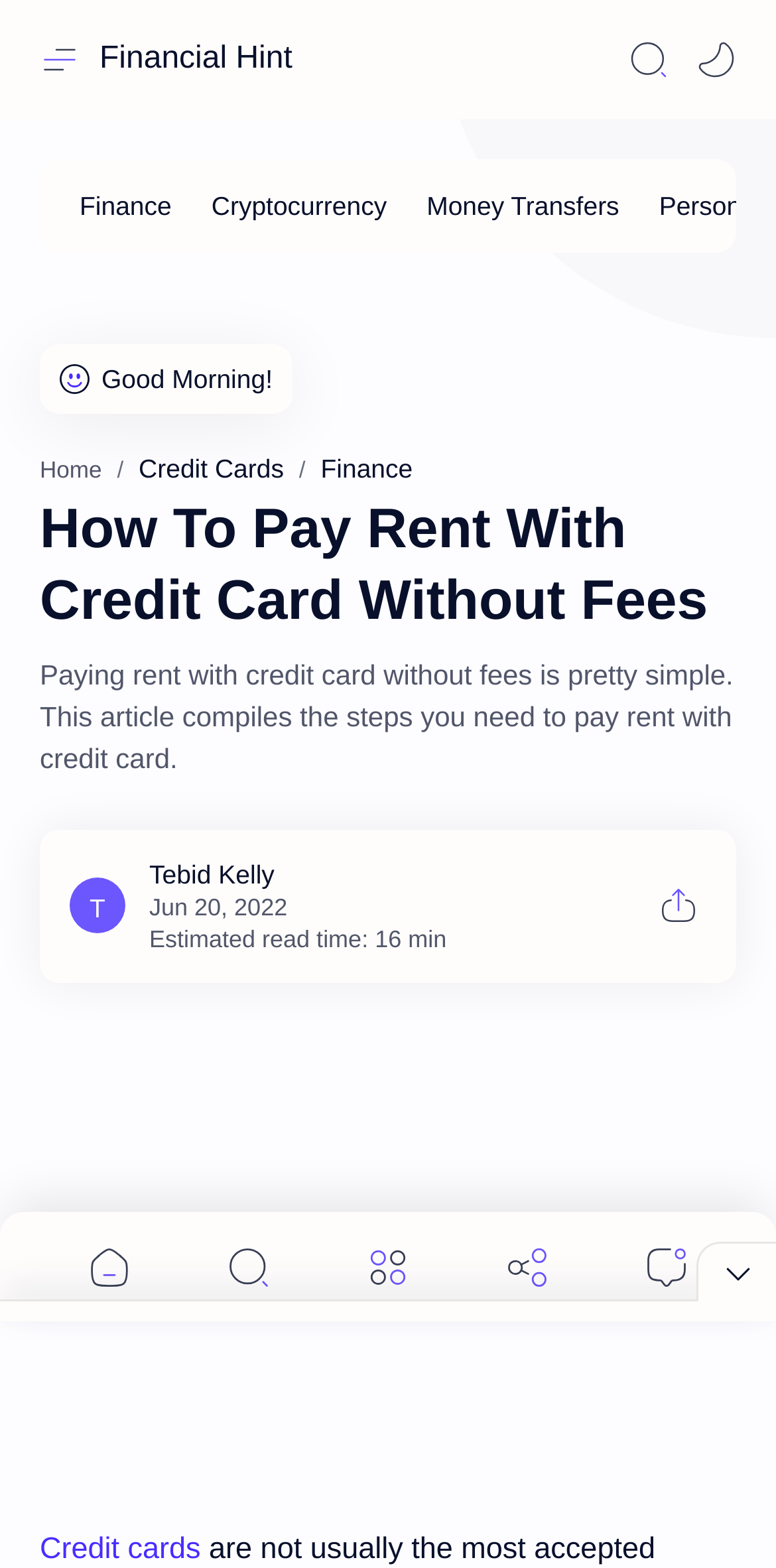Give a complete and precise description of the webpage's appearance.

The webpage is about paying rent with a credit card without fees. At the top left, there is a small image, and next to it, a heading "Financial Hint" with a link to the same name. On the top right, there are three elements: a search label, a mode button, and an image.

Below the top section, there are three links: "Finance", "Cryptocurrency", and "Money Transfers". The "Money Transfers" link has a small image next to it. Under these links, there is a heading "How To Pay Rent With Credit Card Without Fees" and a brief summary of the article, which states that paying rent with a credit card without fees is simple and the article provides the necessary steps.

To the right of the summary, there is a section with the author's name, "Tebid Kelly", and a link to the author's profile. Below this section, there is a published date and an estimated read time of 16 minutes. There is also a small image and a larger image that takes up most of the width of the page, with a caption "pay rent with credit card without fees".

At the bottom of the page, there are five buttons: "Home", "Search", "Menu", "Share", and "Comments", each with a small image next to it. On the bottom right, there is a "Close Menu" label with an image.

There are several links throughout the page, including "Credit Cards" at the very bottom. The overall structure of the page is divided into sections, with clear headings and concise text, making it easy to navigate and read.